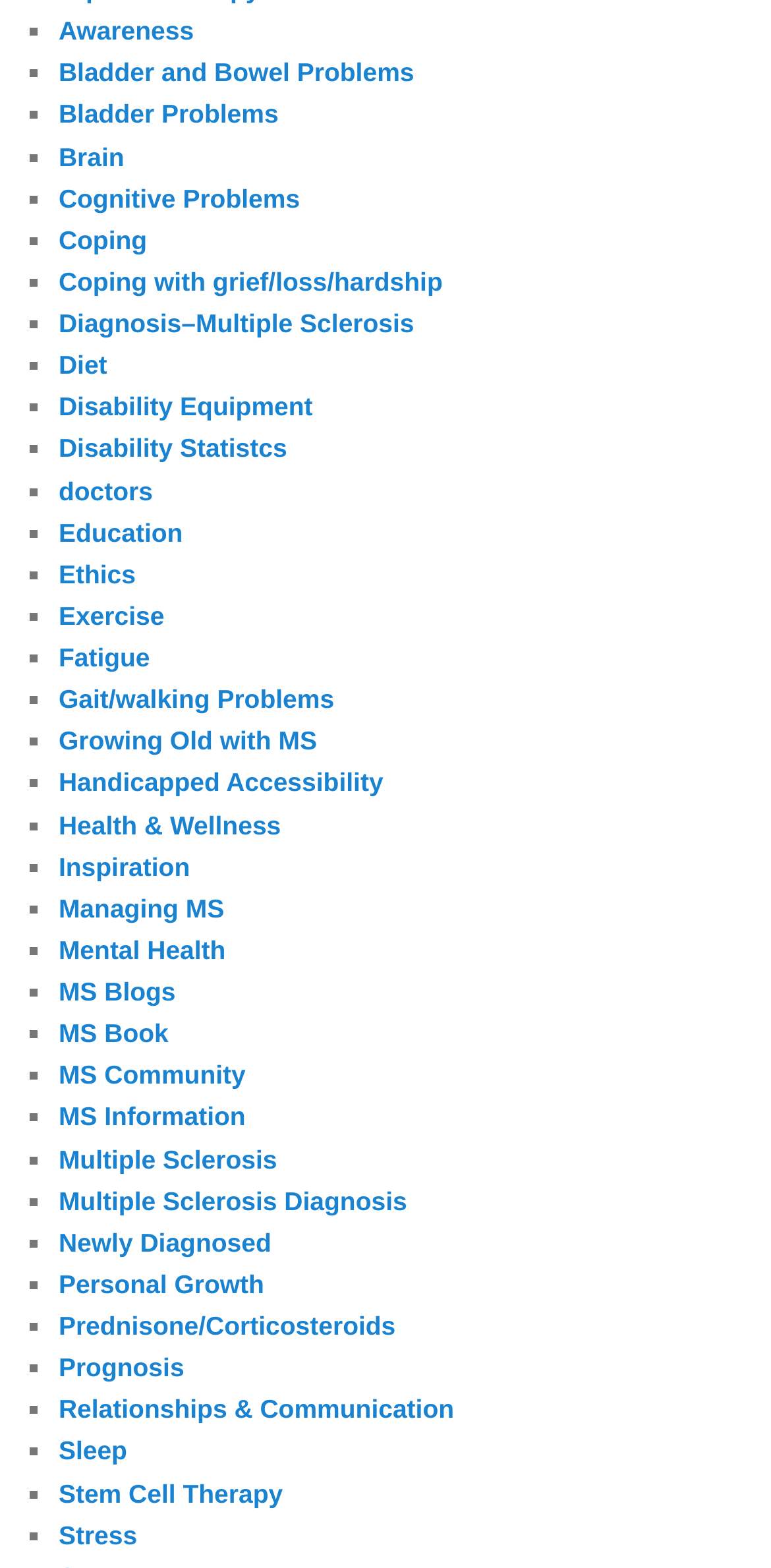What is the general category of the links on the webpage?
Based on the image, answer the question with a single word or brief phrase.

Health and wellness